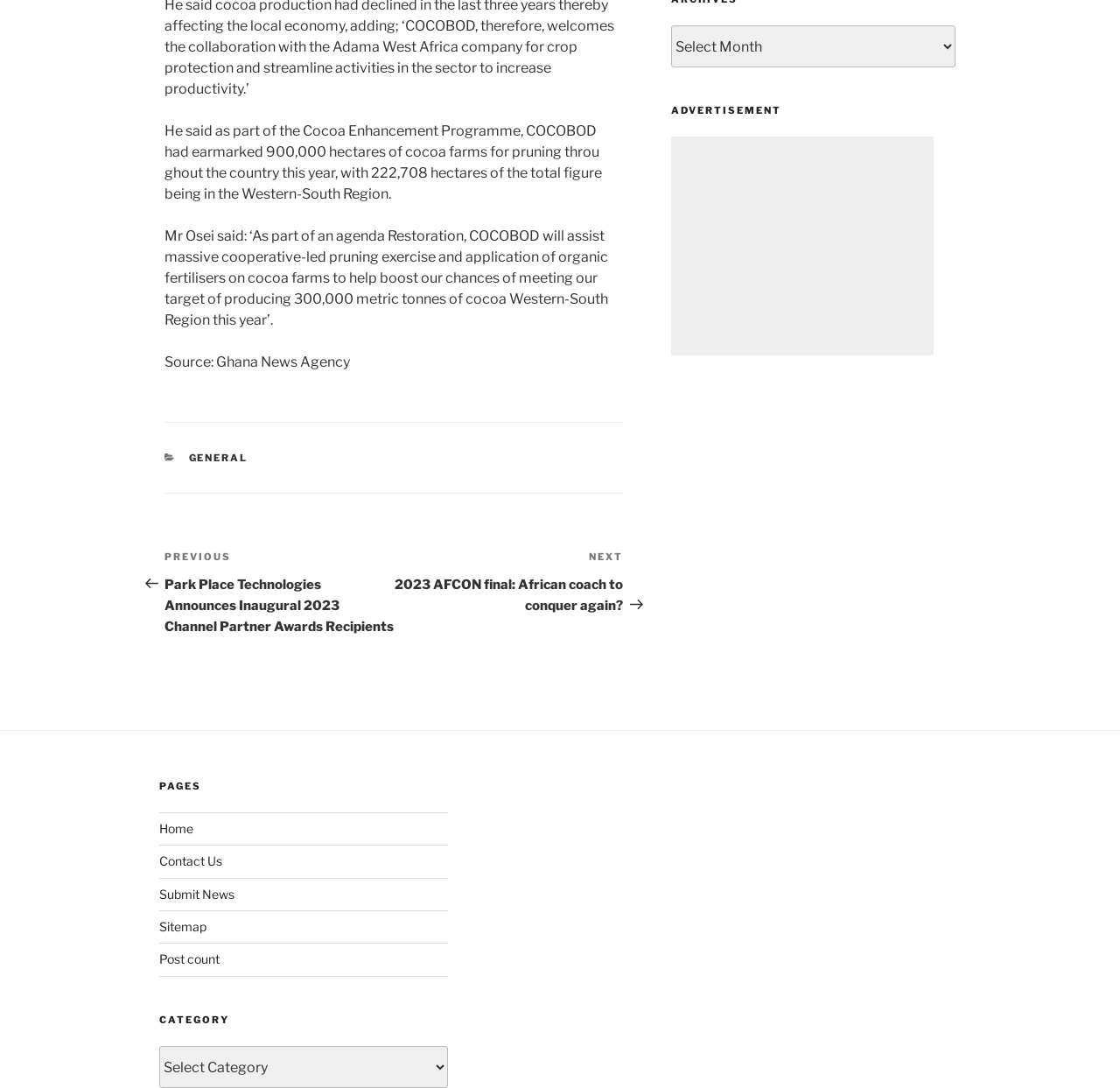Identify the bounding box coordinates for the UI element described as follows: "Submit News". Ensure the coordinates are four float numbers between 0 and 1, formatted as [left, top, right, bottom].

[0.142, 0.815, 0.209, 0.828]